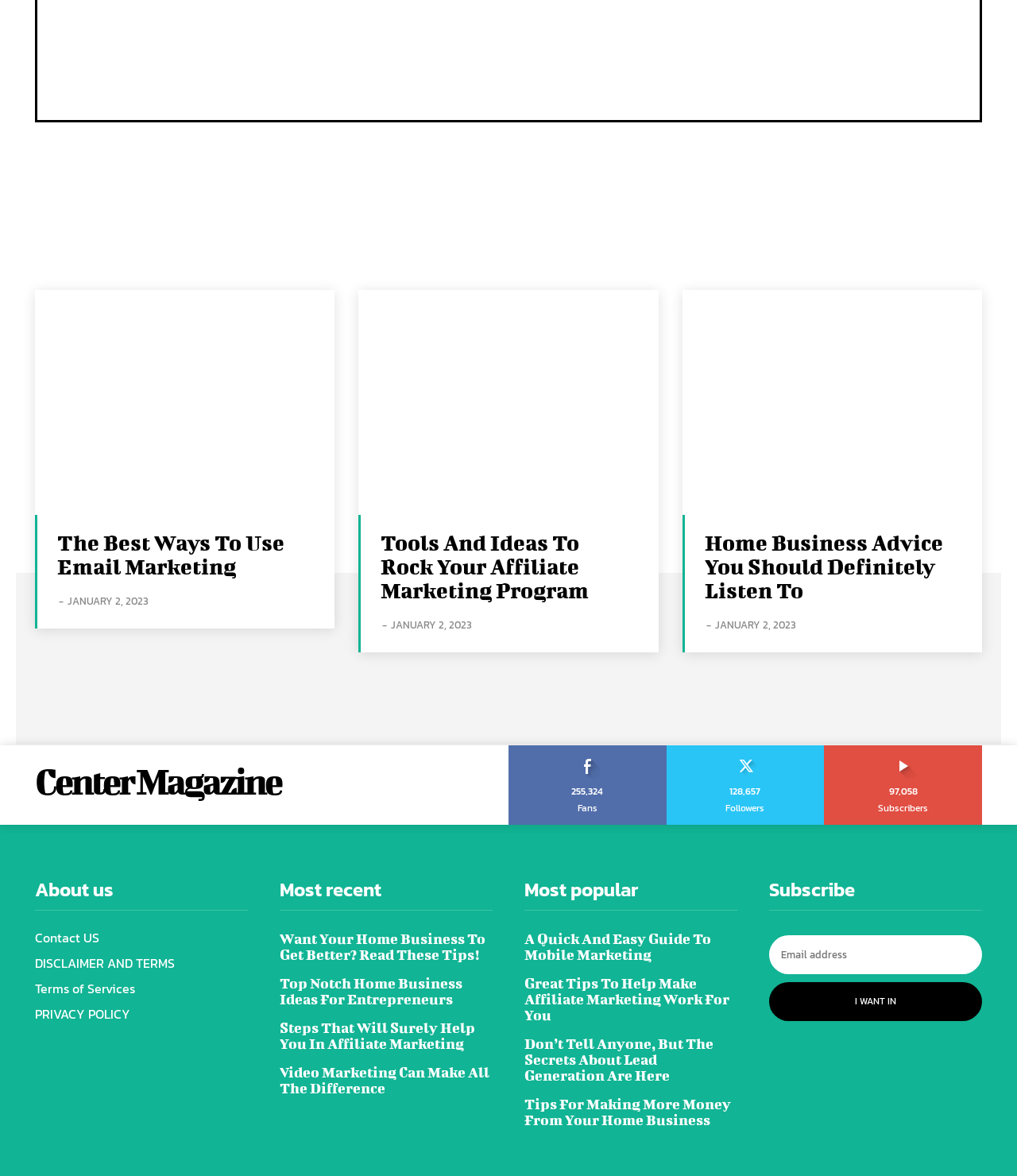How many articles are displayed on the homepage?
Answer the question with a detailed and thorough explanation.

I counted the number of headings with links that appear to be article titles, and there are 5 of them.